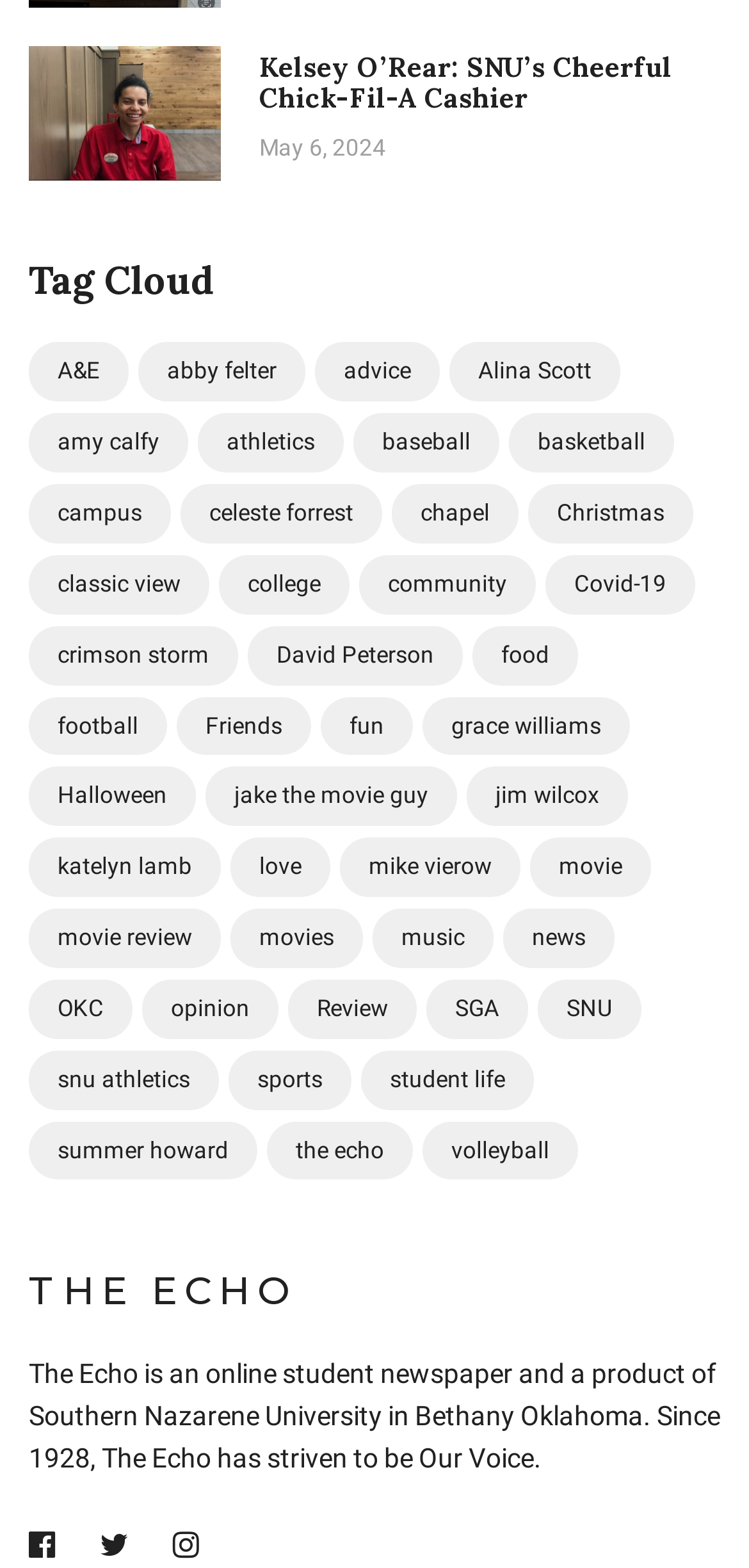Provide the bounding box coordinates for the UI element that is described as: "news".

[0.672, 0.579, 0.821, 0.617]